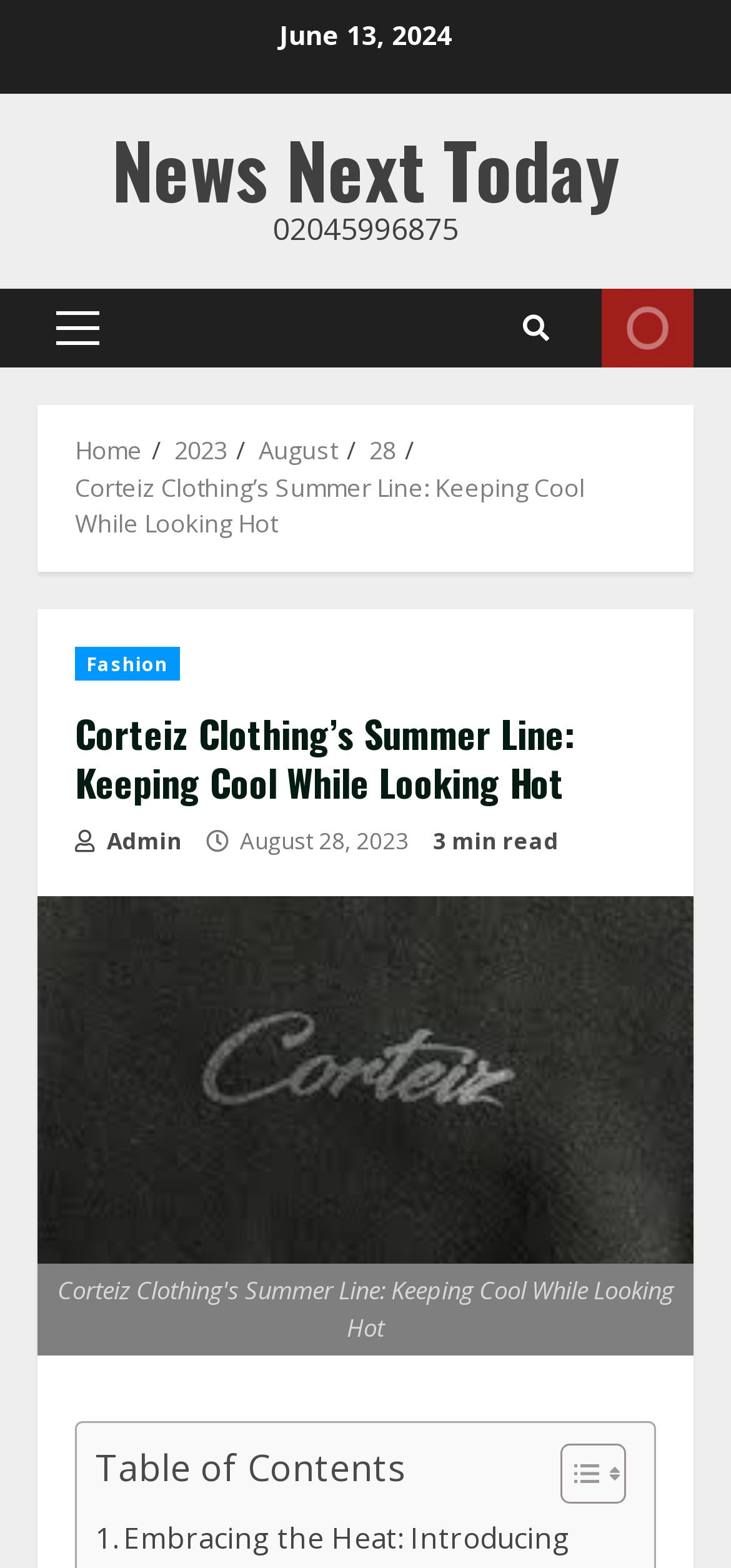What is the date of the article?
Please ensure your answer to the question is detailed and covers all necessary aspects.

I found the date of the article by looking at the top of the webpage, where it says 'June 13, 2024' in a static text element.